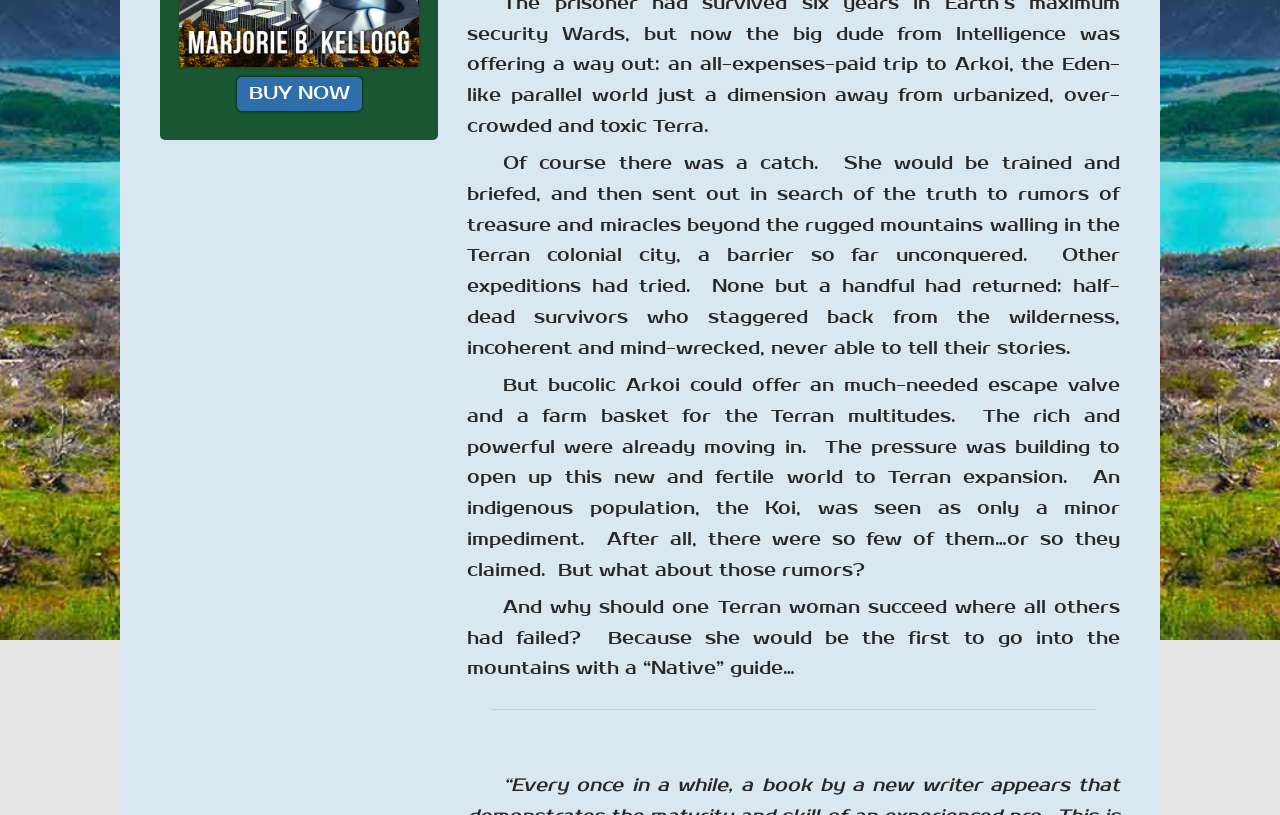Determine the bounding box for the HTML element described here: "Cloud". The coordinates should be given as [left, top, right, bottom] with each number being a float between 0 and 1.

None